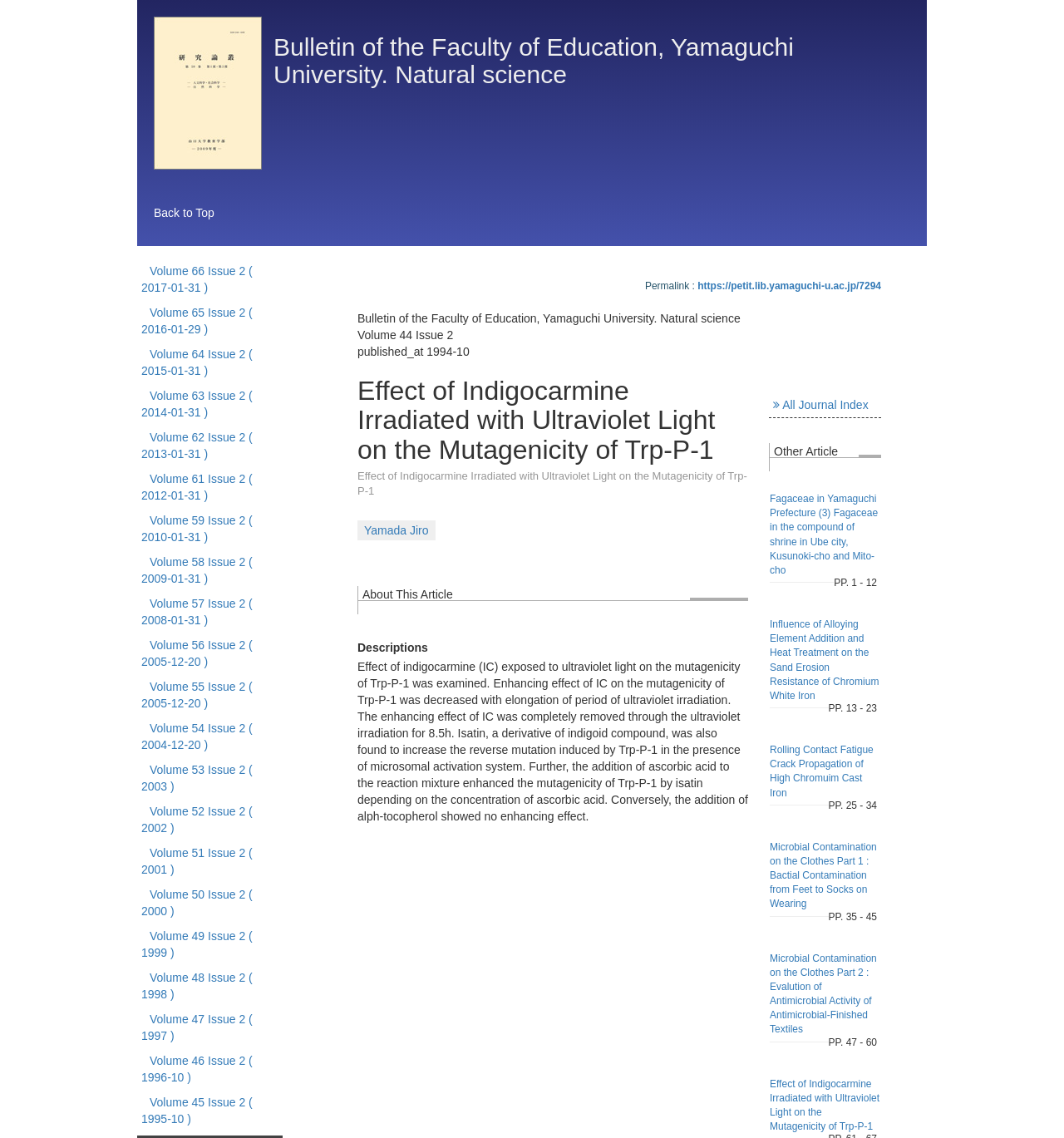Please answer the following question using a single word or phrase: 
Who is the author of the article?

Yamada Jiro